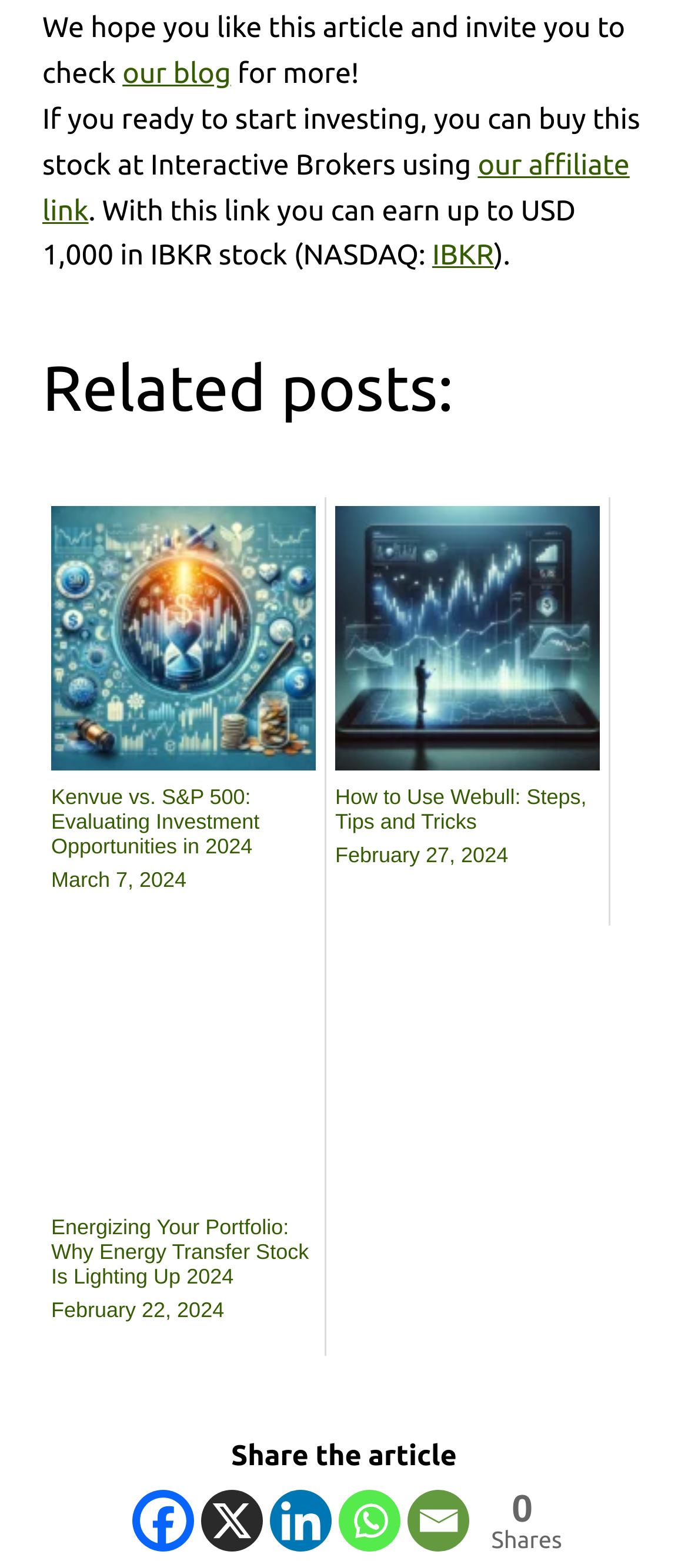Could you specify the bounding box coordinates for the clickable section to complete the following instruction: "Buy this stock at Interactive Brokers"?

[0.062, 0.095, 0.915, 0.145]